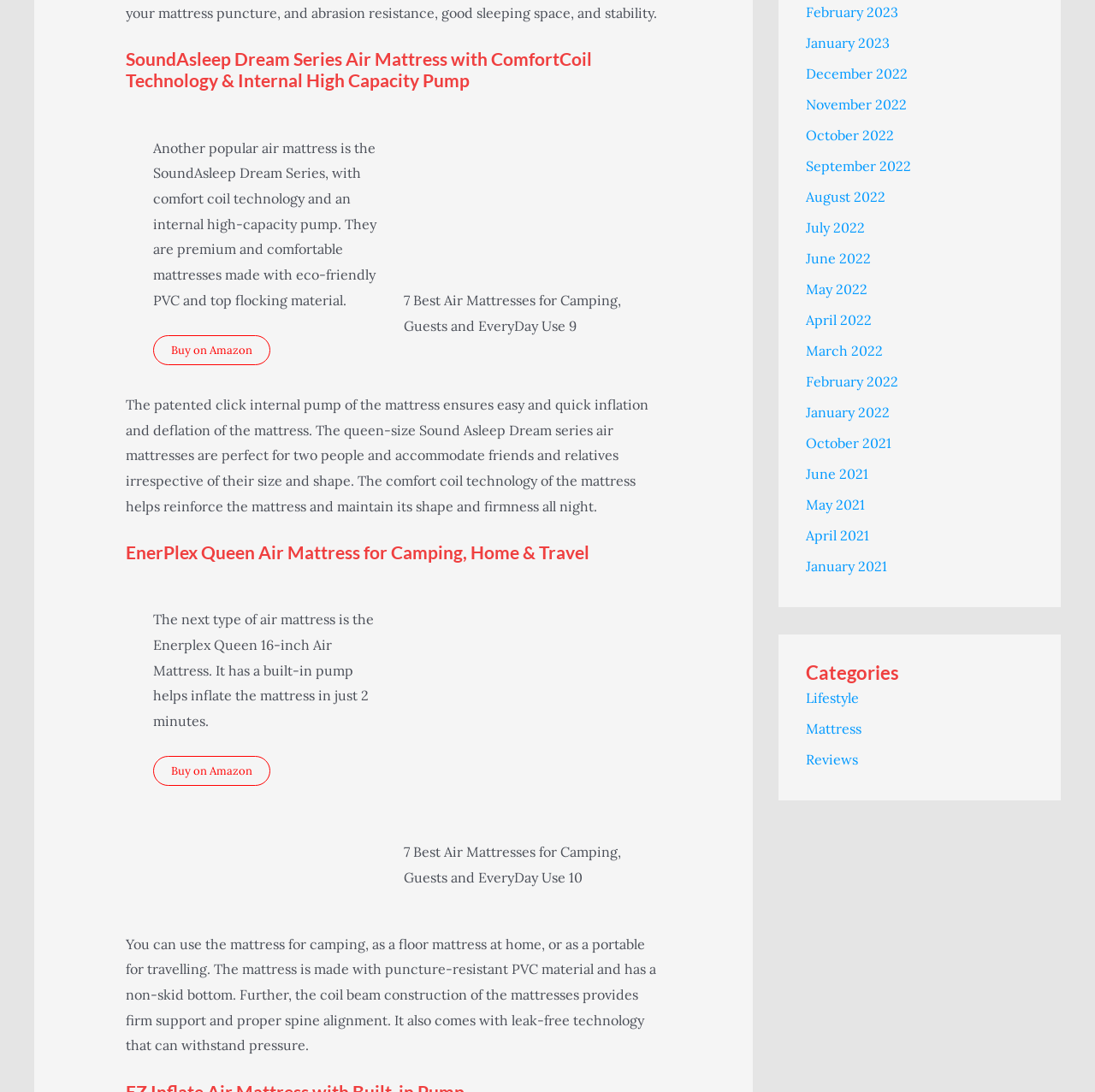How many minutes does it take to inflate the Enerplex Queen Air Mattress?
Give a single word or phrase answer based on the content of the image.

2 minutes